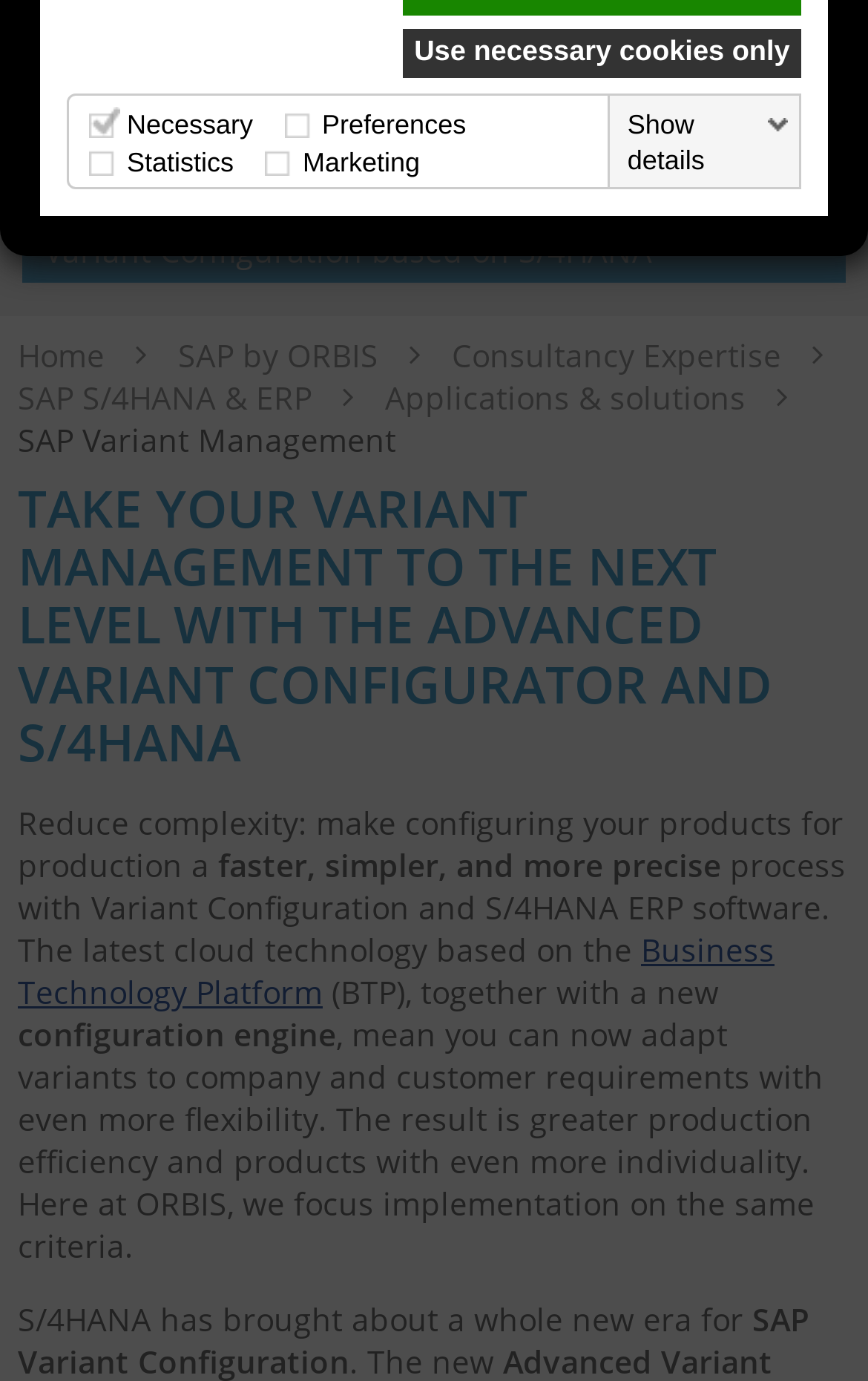Determine the bounding box coordinates of the UI element described by: "parent_node: Preferences".

[0.327, 0.076, 0.361, 0.097]